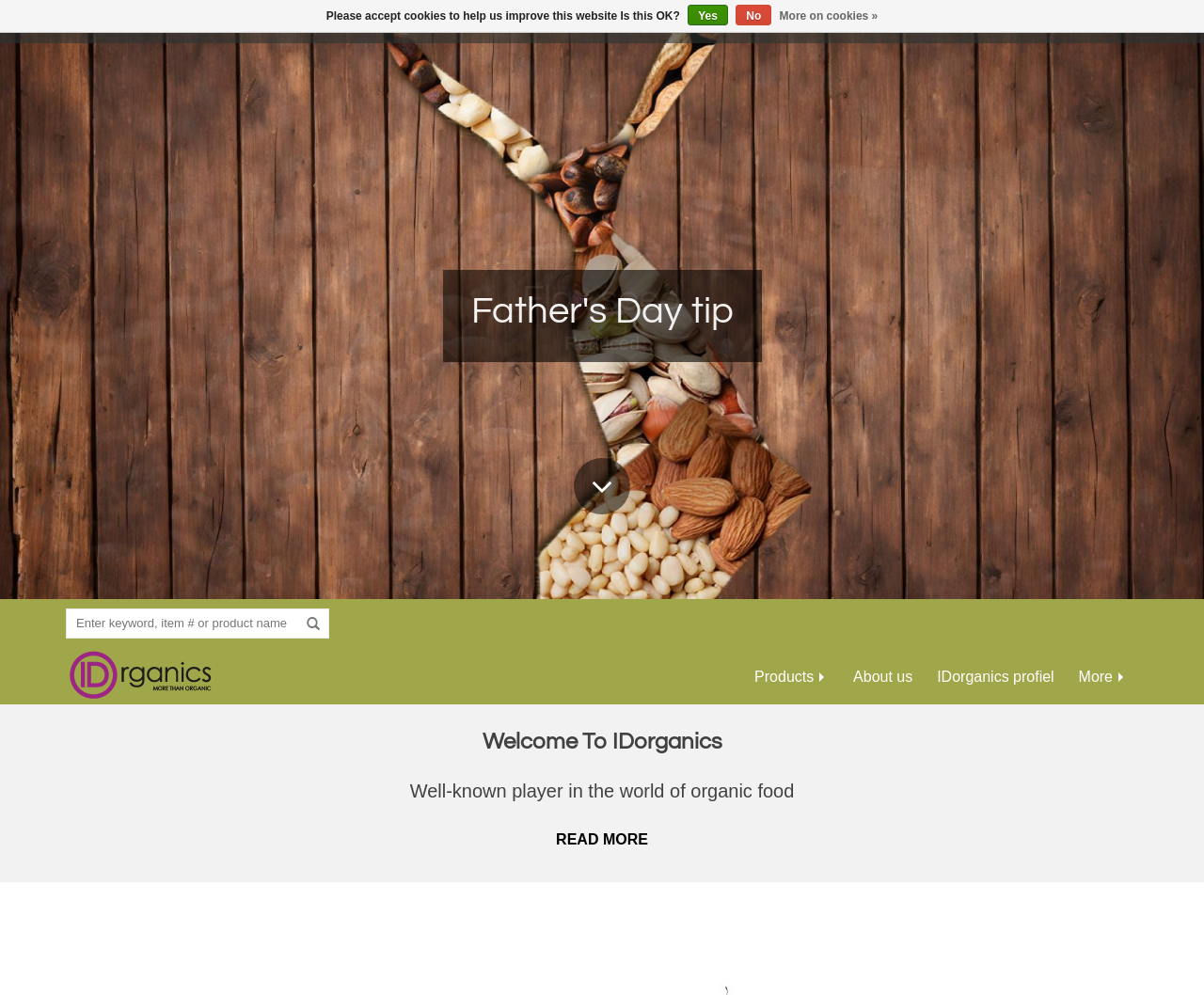Please identify the coordinates of the bounding box that should be clicked to fulfill this instruction: "Create an account".

[0.806, 0.013, 0.898, 0.028]